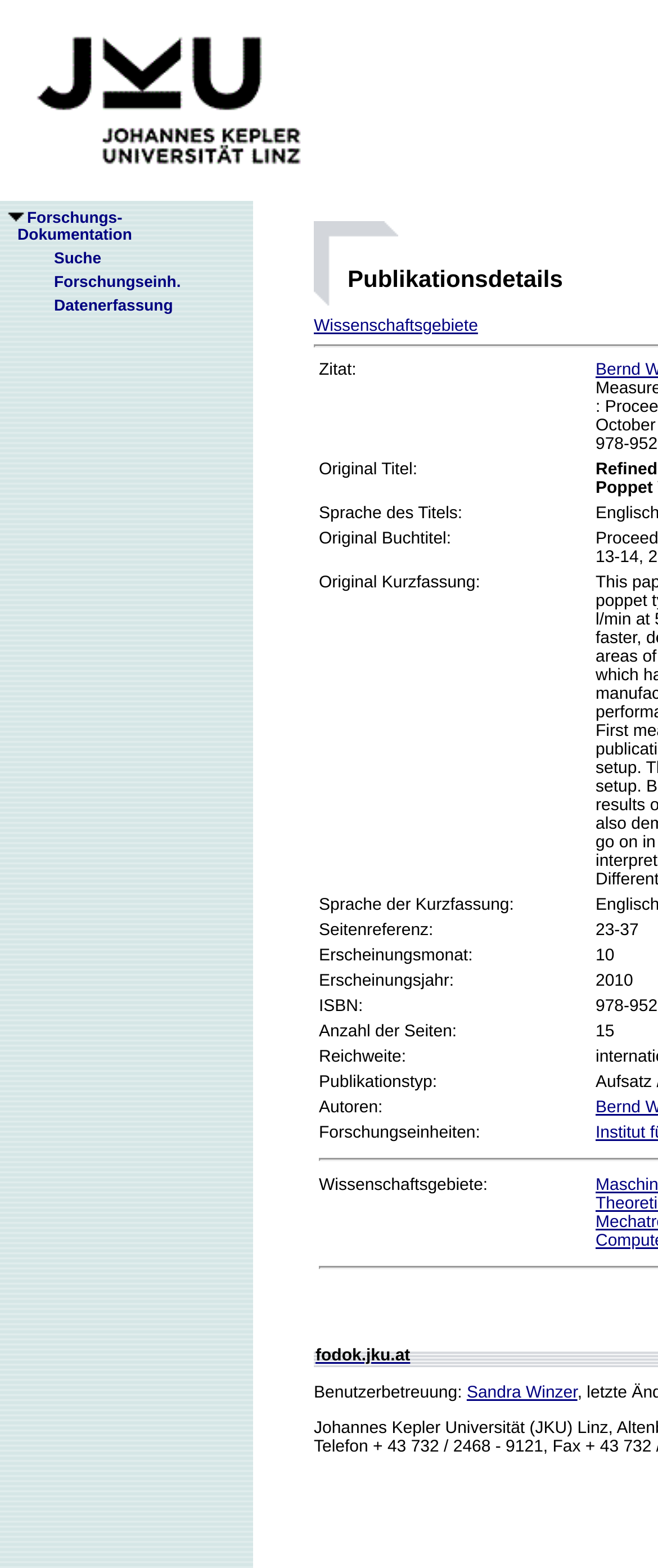Please identify the bounding box coordinates of the element on the webpage that should be clicked to follow this instruction: "Search for publications". The bounding box coordinates should be given as four float numbers between 0 and 1, formatted as [left, top, right, bottom].

[0.041, 0.159, 0.154, 0.17]